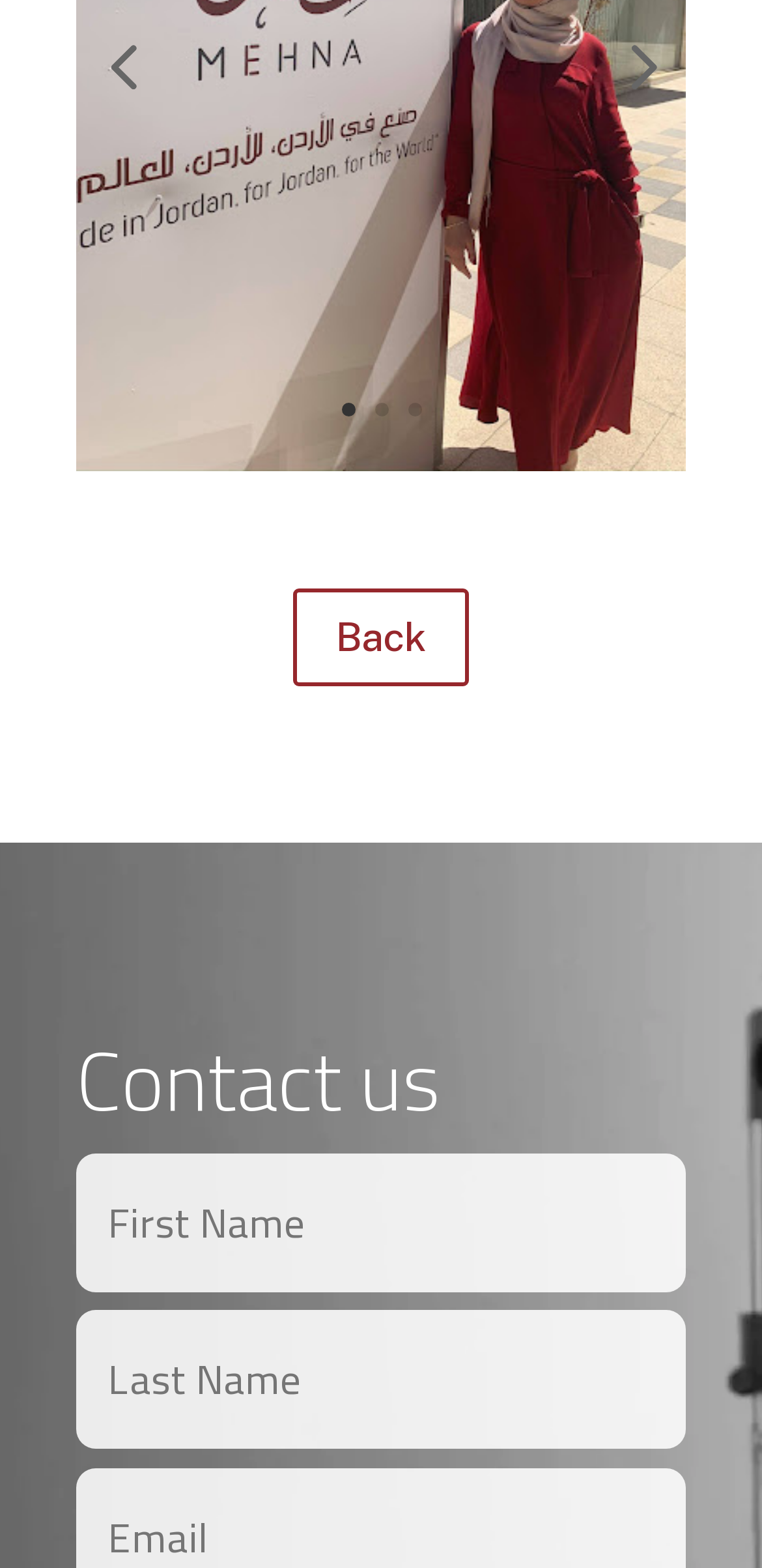Answer in one word or a short phrase: 
What is the function of the 'Back 5' link?

Go back 5 pages